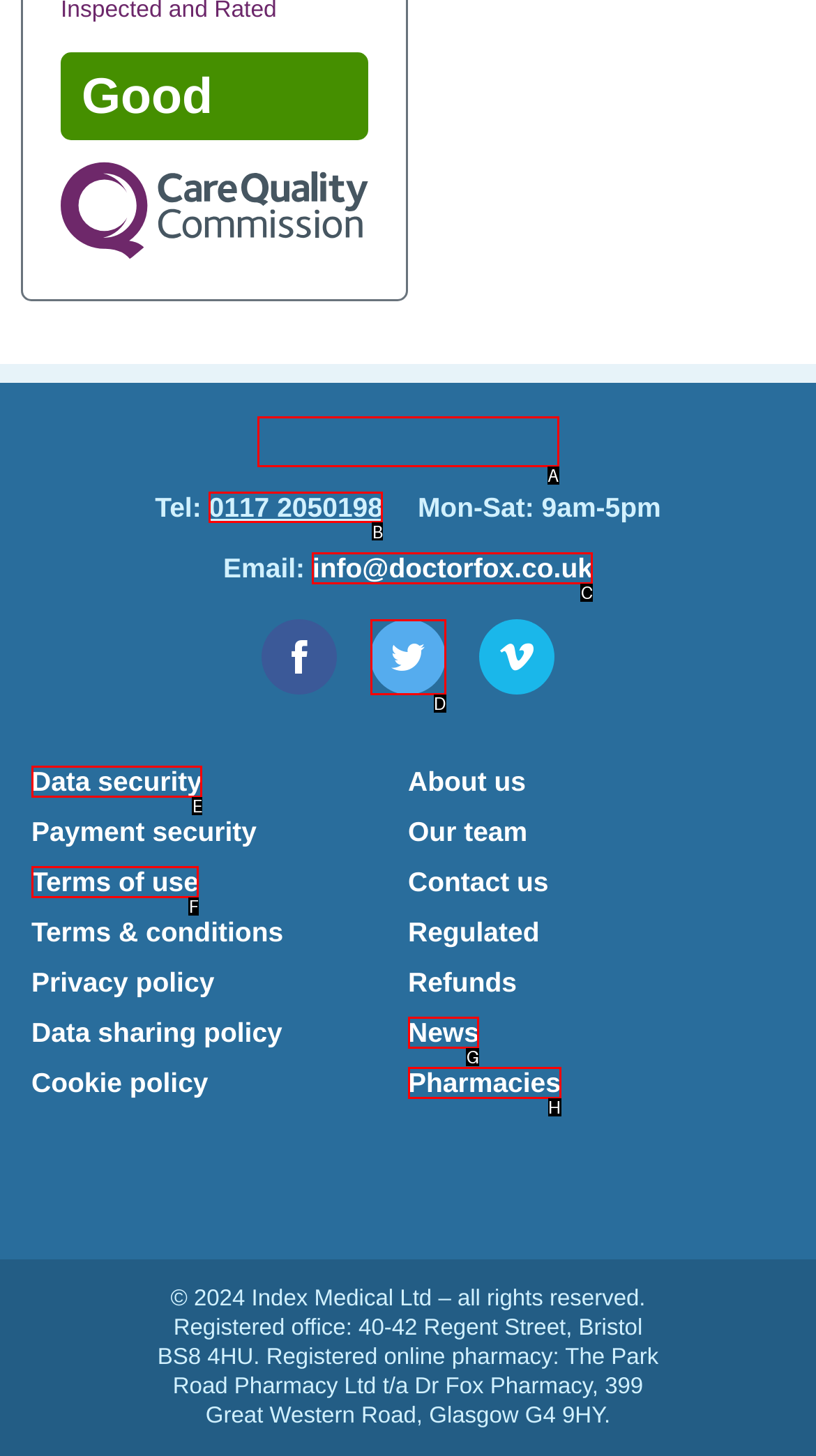Select the letter of the UI element you need to click on to fulfill this task: Follow the 'cookie policy' link. Write down the letter only.

None